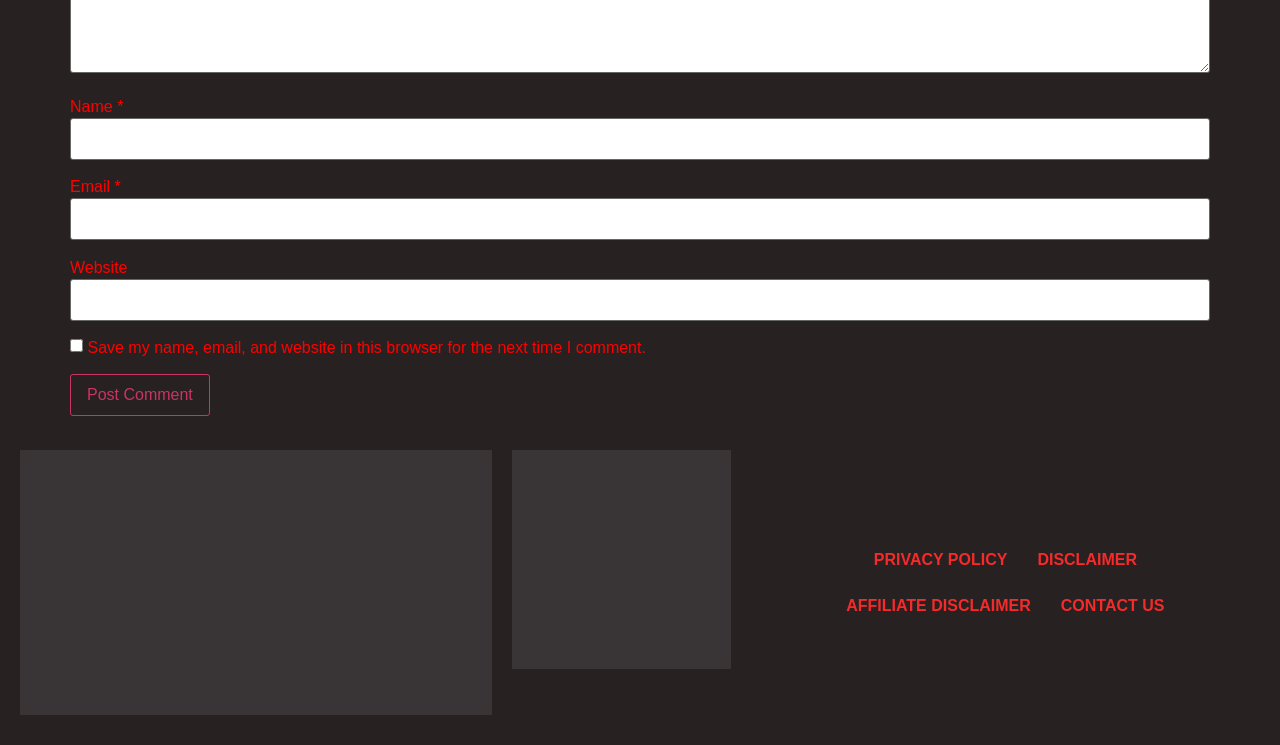Please provide a comprehensive response to the question based on the details in the image: Is the 'Save my name...' checkbox checked?

The checkbox element with the text 'Save my name, email, and website in this browser for the next time I comment.' has a 'checked' property set to 'false', indicating that it is not checked by default.